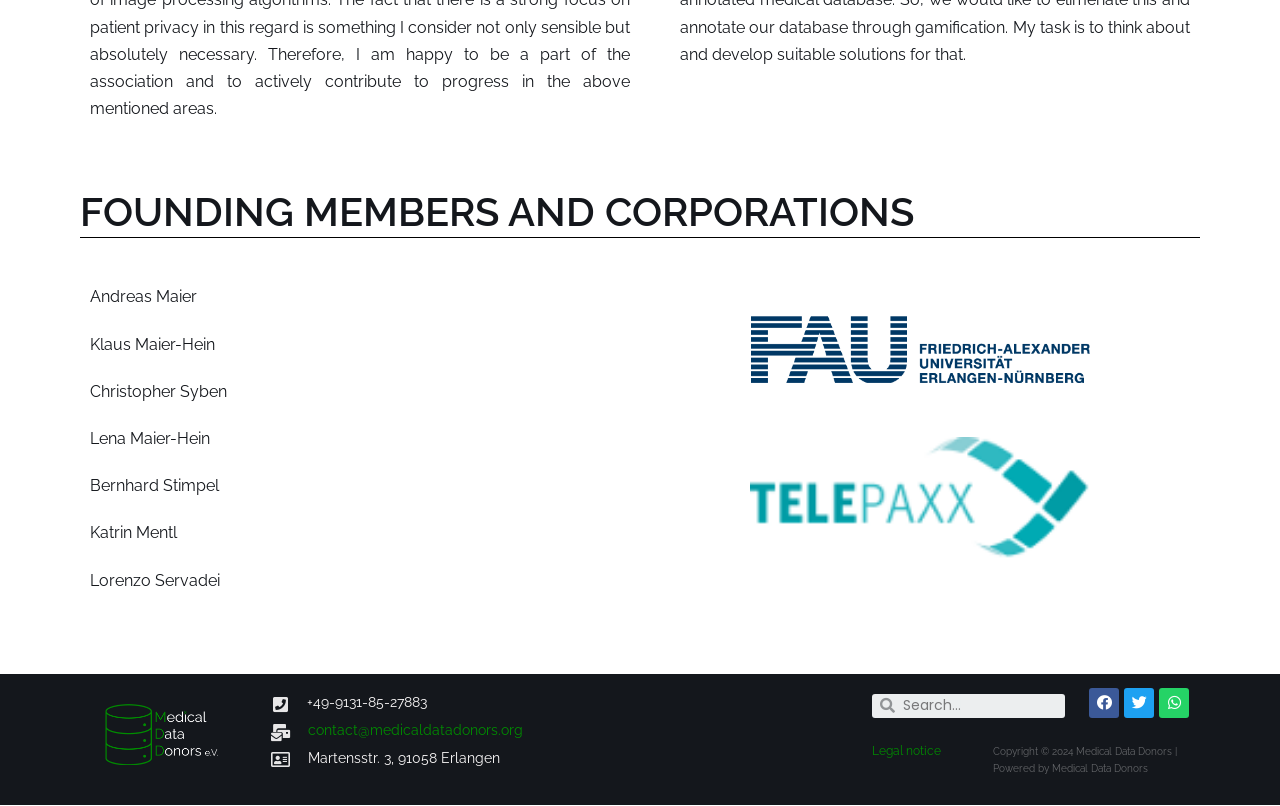What is the phone number provided on the webpage?
Give a one-word or short phrase answer based on the image.

+49-9131-85-27883